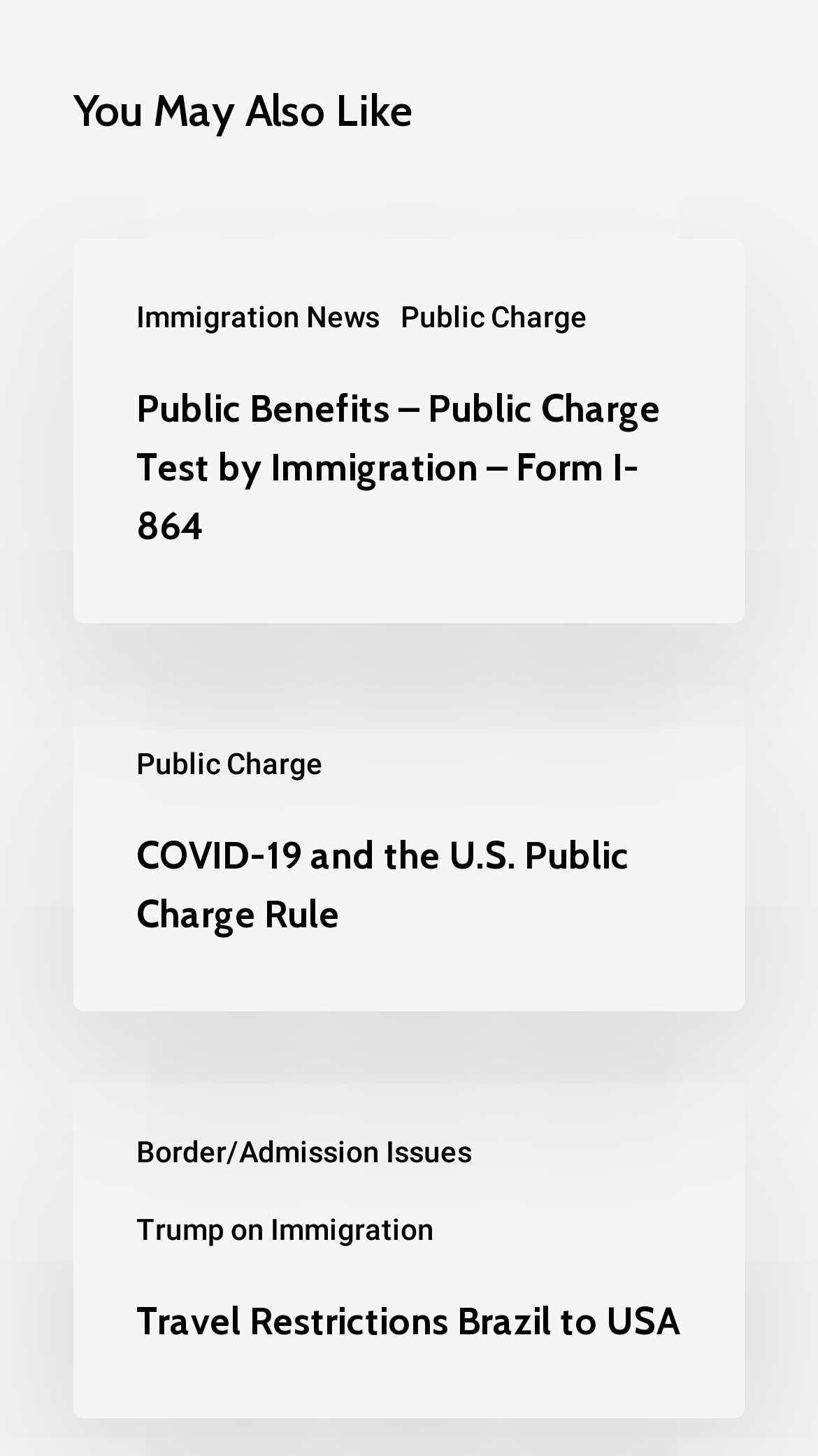Locate the bounding box coordinates of the clickable element to fulfill the following instruction: "Learn about COVID-19 and the U.S. Public Charge Rule". Provide the coordinates as four float numbers between 0 and 1 in the format [left, top, right, bottom].

[0.167, 0.567, 0.833, 0.648]